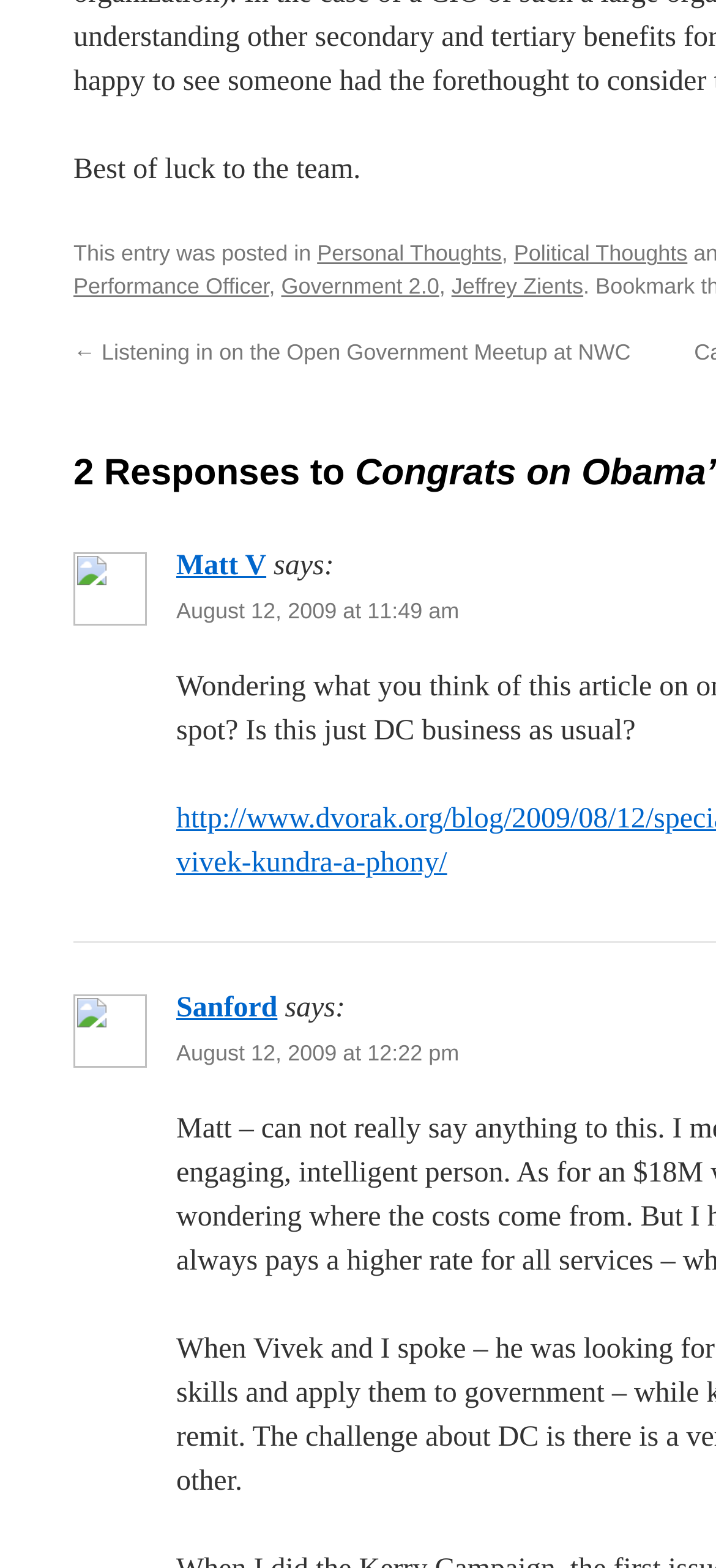Given the element description, predict the bounding box coordinates in the format (top-left x, top-left y, bottom-right x, bottom-right y), using floating point numbers between 0 and 1: Sanford

[0.246, 0.633, 0.387, 0.653]